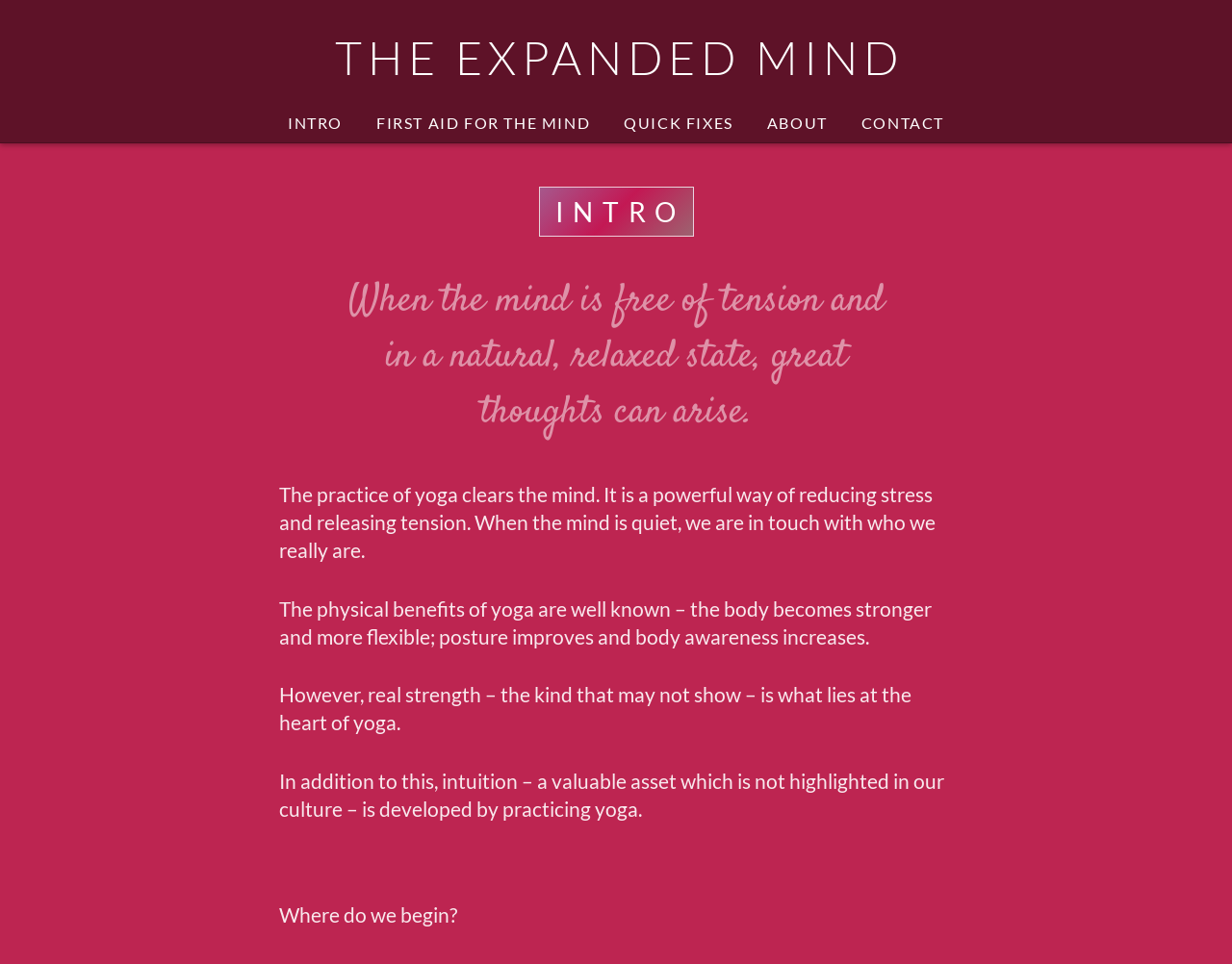Give a complete and precise description of the webpage's appearance.

The webpage is about Hatha Yoga, specifically focusing on its mental benefits. At the top, there are five navigation links: "INTRO", "FIRST AID FOR THE MIND", "QUICK FIXES", "ABOUT", and "CONTACT", aligned horizontally across the page.

Below the navigation links, there is a large heading "INTRO" that spans almost the entire width of the page. Underneath this heading, there is a quote that reads, "When the mind is free of tension and in a natural, relaxed state, great thoughts can arise." This quote is centered on the page and takes up about a quarter of the page's height.

The main content of the page is divided into four paragraphs. The first paragraph explains how yoga clears the mind, reduces stress, and releases tension, allowing individuals to connect with their true selves. The second paragraph highlights the physical benefits of yoga, such as increased strength, flexibility, and body awareness. The third paragraph emphasizes the importance of inner strength, which is developed through yoga. The fourth paragraph mentions the development of intuition, a valuable asset, through yoga practice.

Finally, at the bottom of the page, there is a question "Where do we begin?" which seems to be an invitation to explore the practice of yoga further.